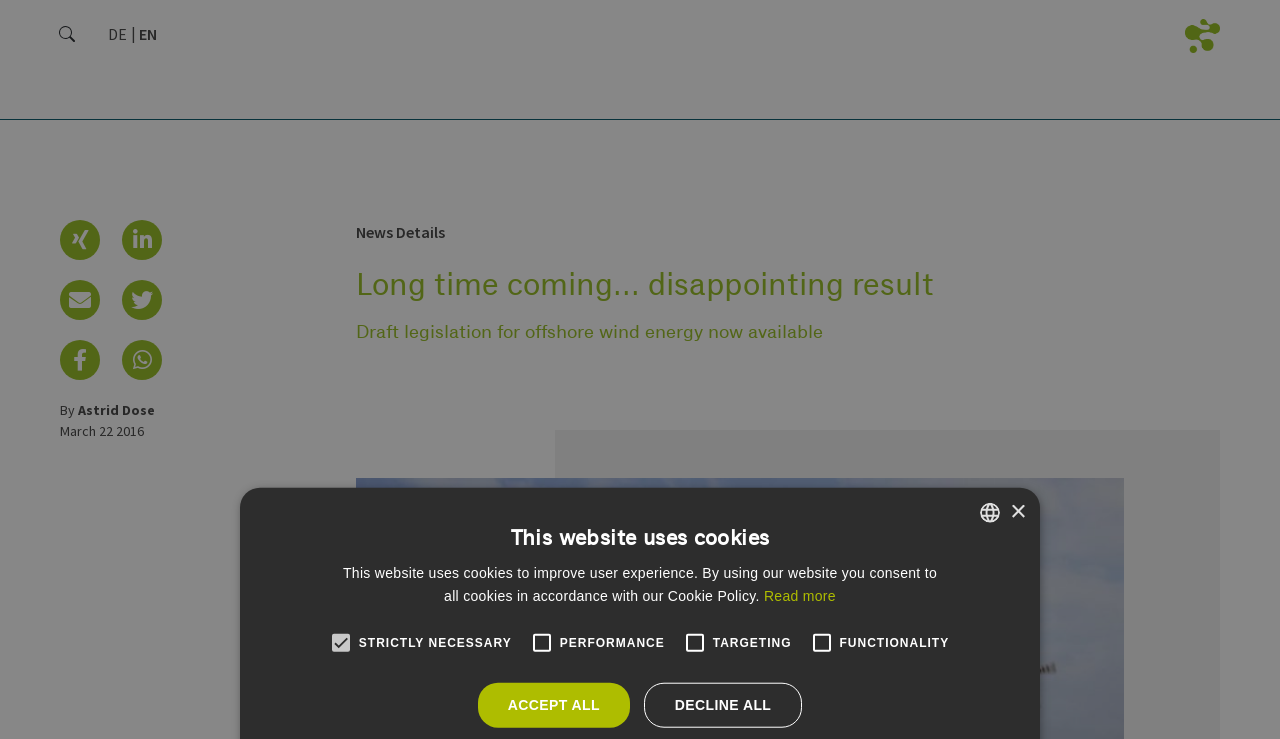Please specify the bounding box coordinates for the clickable region that will help you carry out the instruction: "Click the 'About us' link".

[0.047, 0.111, 0.094, 0.138]